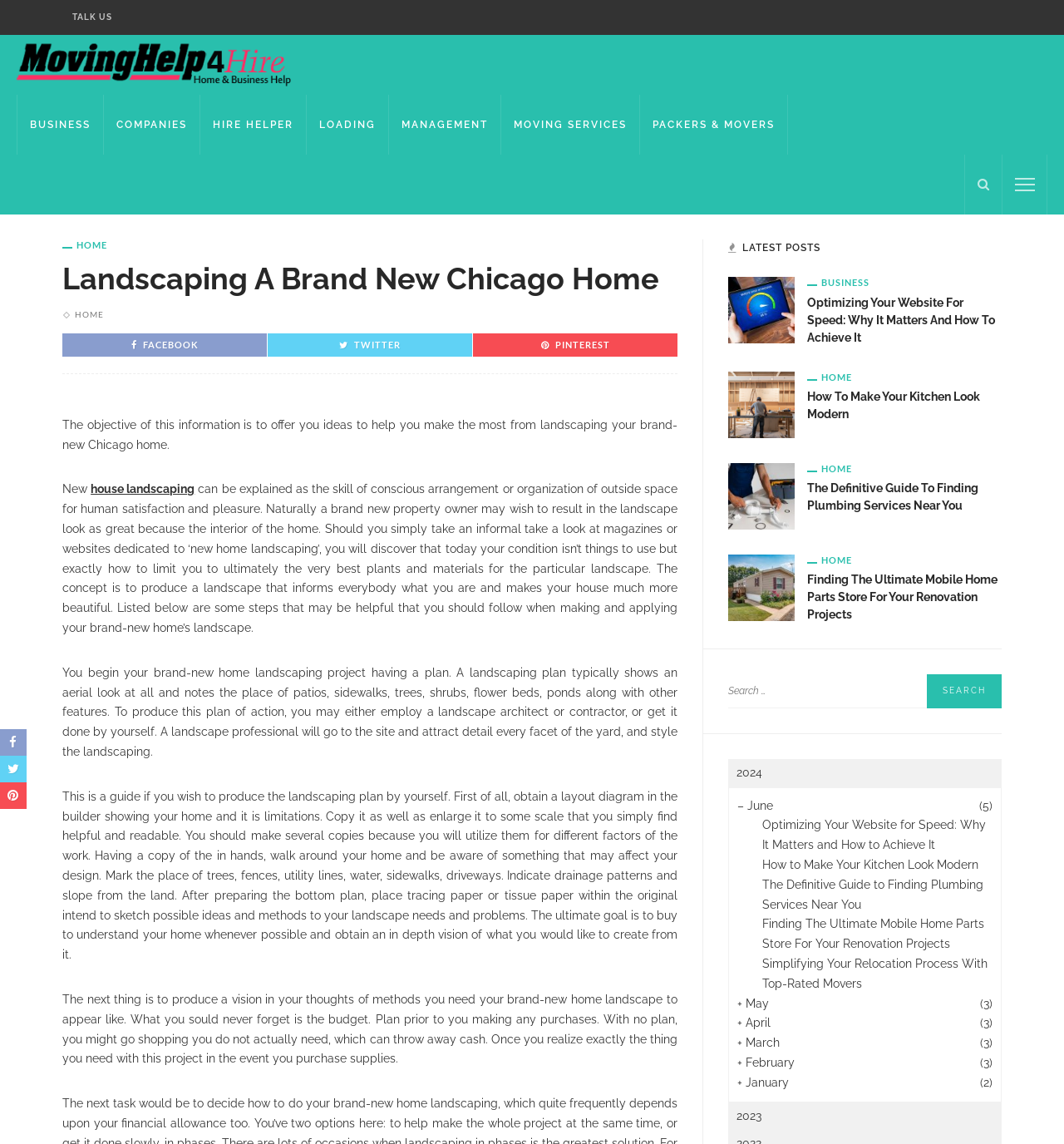Generate a comprehensive description of the webpage content.

This webpage is about landscaping a brand new Chicago home, providing ideas and guidance to make the most out of it. At the top, there is a navigation menu with links to "TALK US", "BUSINESS", "COMPANIES", "HIRE HELPER", "LOADING", "MANAGEMENT", "MOVING SERVICES", and "PACKERS & MOVERS". Below this menu, there is a logo of "Moving Help 4 Hire – Discover Benefits of IT Equipment Rentals" with a link to the same.

The main content of the webpage starts with a heading "Landscaping A Brand New Chicago Home" followed by a brief introduction to the objective of the information. The introduction is divided into three paragraphs, explaining the concept of landscaping, its importance, and the need for a plan. The text is accompanied by social media links to Facebook, Twitter, and Pinterest.

The webpage then provides a step-by-step guide to creating a landscaping plan, including preparing a layout diagram, marking important features, and sketching possible ideas. The guide is divided into three paragraphs, each explaining a specific step in the process.

Below the guide, there is a section titled "LATEST POSTS" with links to five recent articles, including "Optimizing Your Website for Speed: Why It Matters and How to Achieve It", "How to Make Your Kitchen Look Modern", "The Definitive Guide to Finding Plumbing Services Near You", "Finding The Ultimate Mobile Home Parts Store For Your Renovation Projects", and "Simplifying Your Relocation Process With Top-Rated Movers". Each article has a heading and a link to the full article.

On the right side of the webpage, there is a search bar with a "Search" button. Below the search bar, there is a list of archives by year, with links to 2024 and 2023. Each year has a list of months with the number of posts in parentheses.